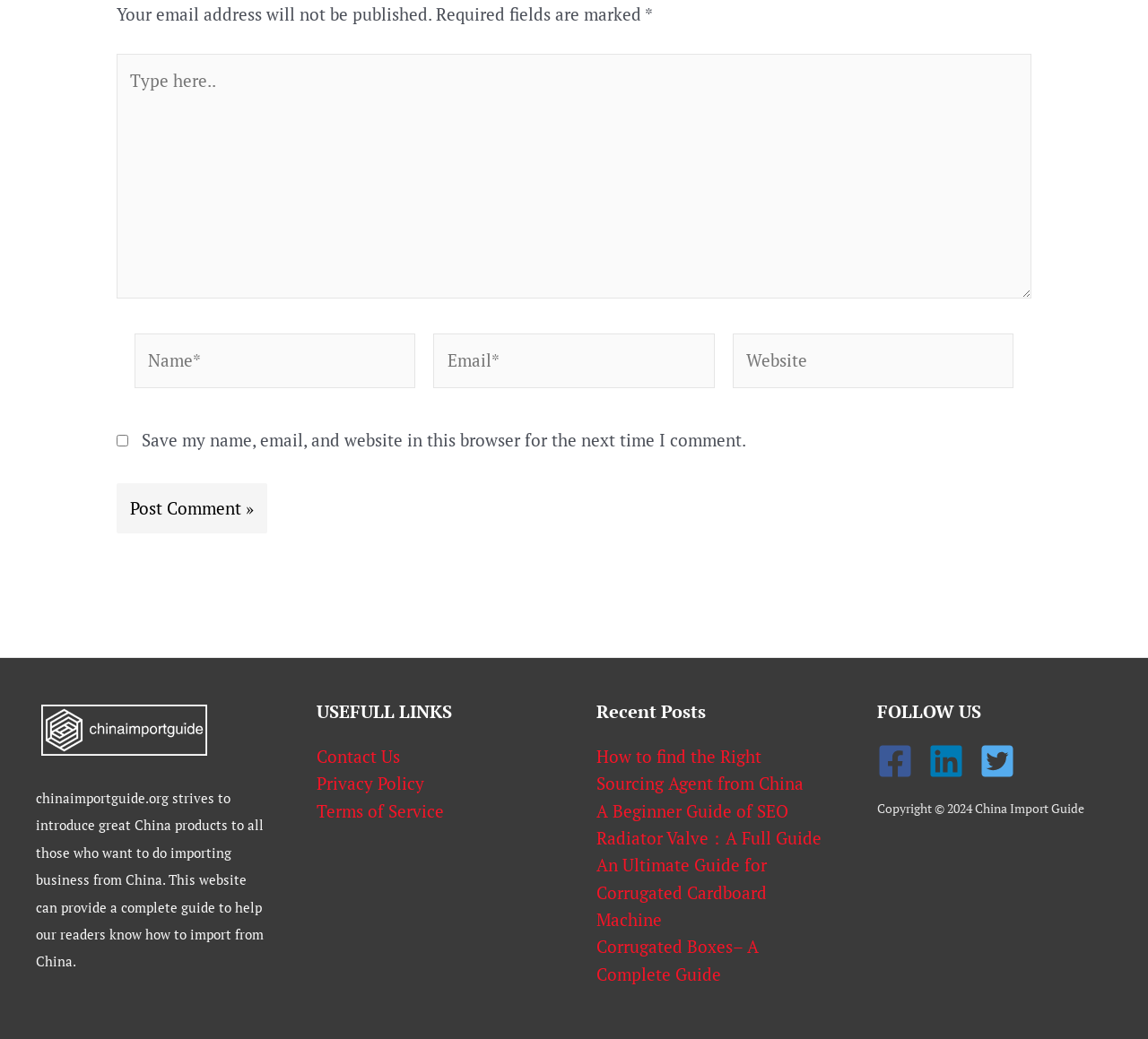What is the copyright year of the website?
From the image, provide a succinct answer in one word or a short phrase.

2024